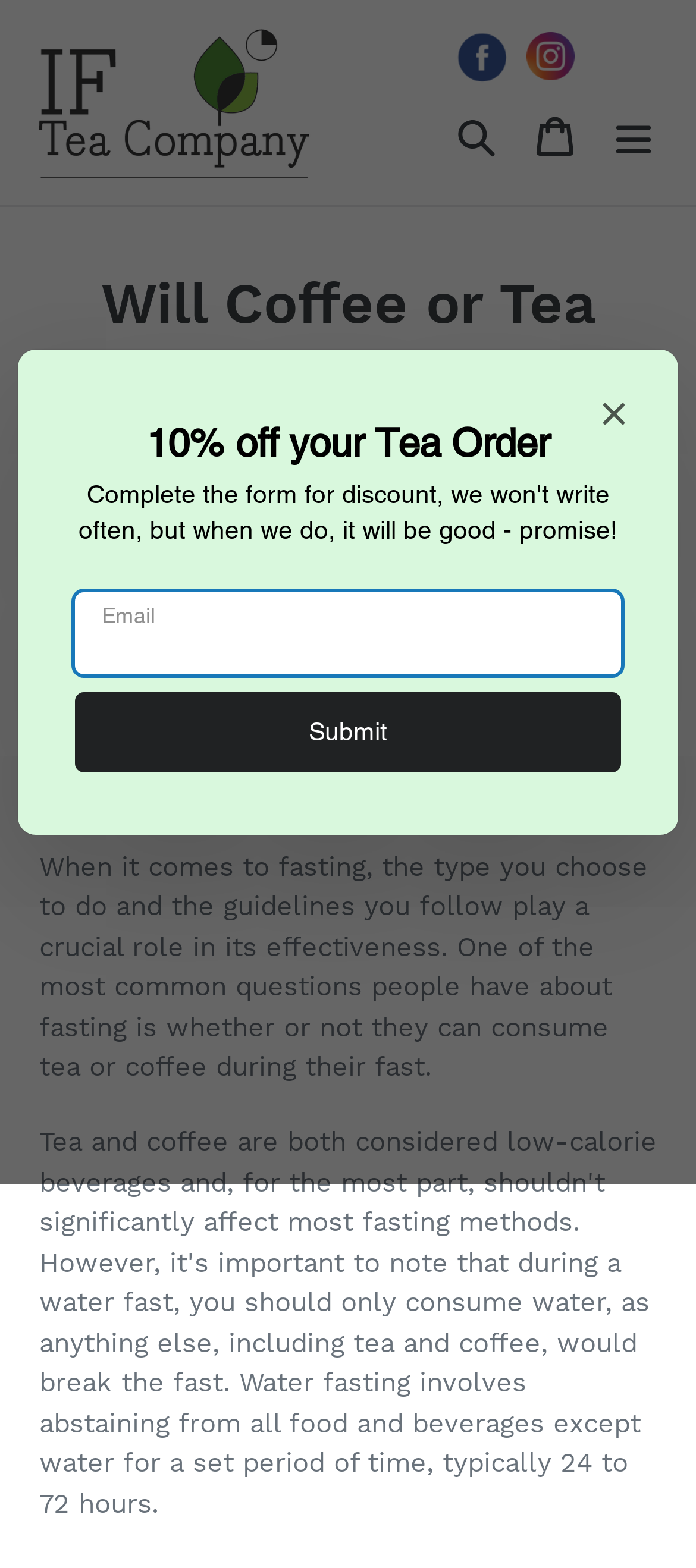Reply to the question with a single word or phrase:
What is the date of the article?

March 27, 2023